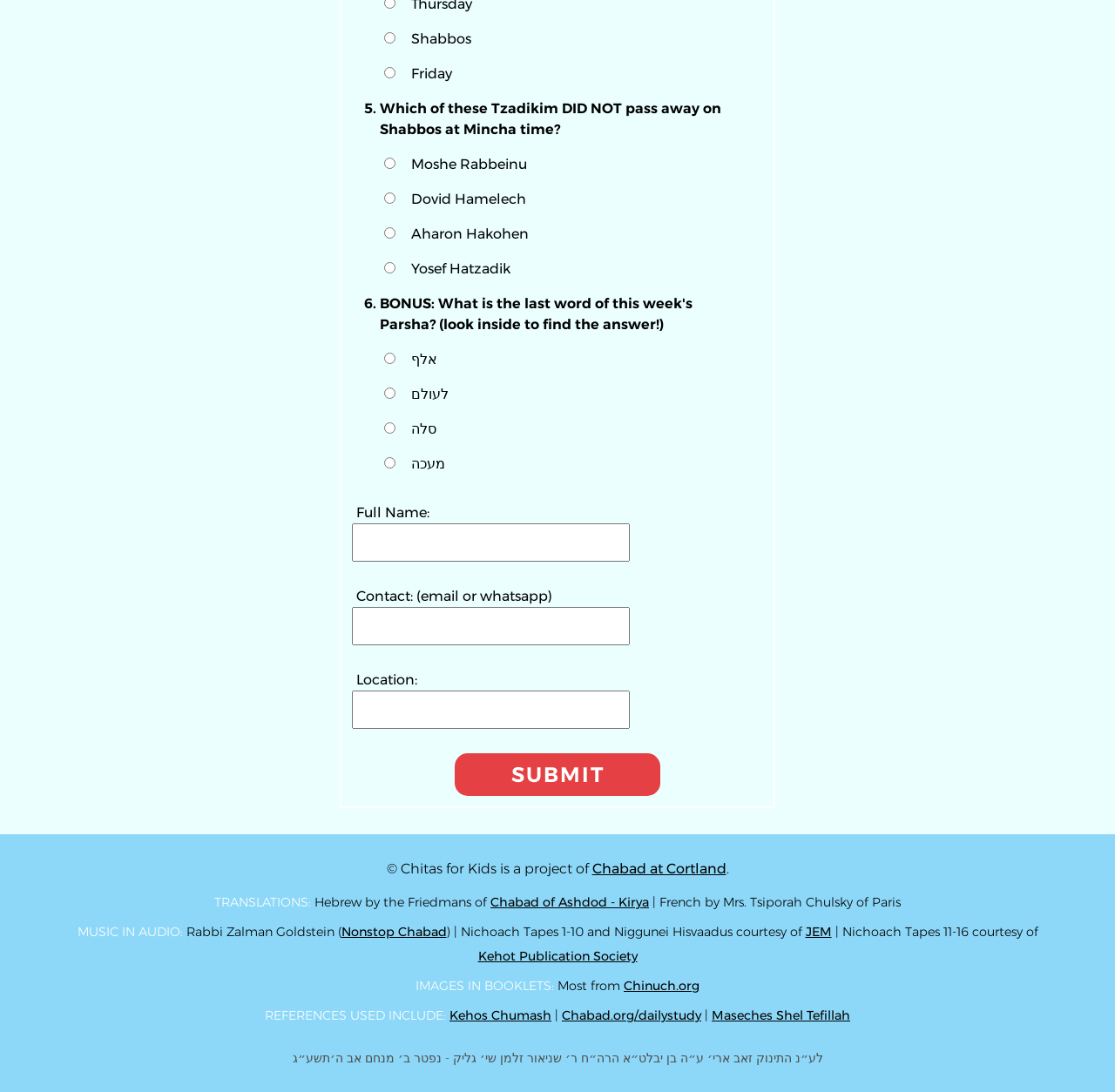Please determine the bounding box coordinates of the element's region to click in order to carry out the following instruction: "Explore the 'Simple Line Tattoo Designs for Men & Women | 5000+ Ideas' article". The coordinates should be four float numbers between 0 and 1, i.e., [left, top, right, bottom].

None